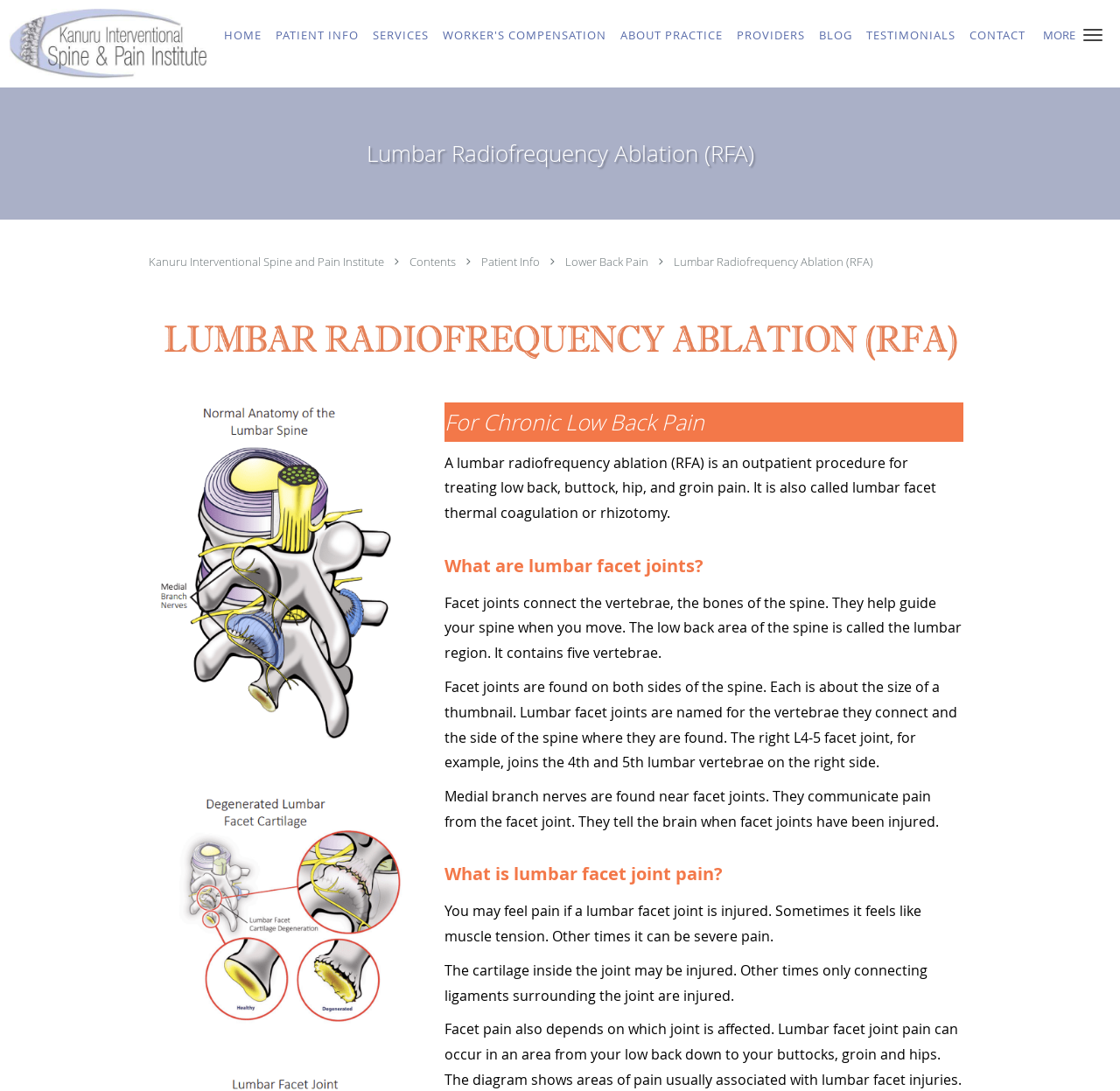Identify the bounding box coordinates of the region that needs to be clicked to carry out this instruction: "Click the 'SERVICES' link". Provide these coordinates as four float numbers ranging from 0 to 1, i.e., [left, top, right, bottom].

[0.327, 0.0, 0.389, 0.064]